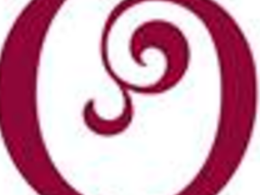Describe the image with as much detail as possible.

This image features the logo associated with "Oregon Winery Growth Pt 2," a report likely discussing developments within Oregon's wine industry. The logo is stylized with an elegant design, prominently showcasing the letter 'O' in a rich red color, which adds to its visual appeal. This emblem represents the focus on agriculture and winemaking, embodying the essence of Oregon's renowned vineyard culture. The logo is positioned in alignment with other content, indicating its relevance to the related discussions and articles found on the site.